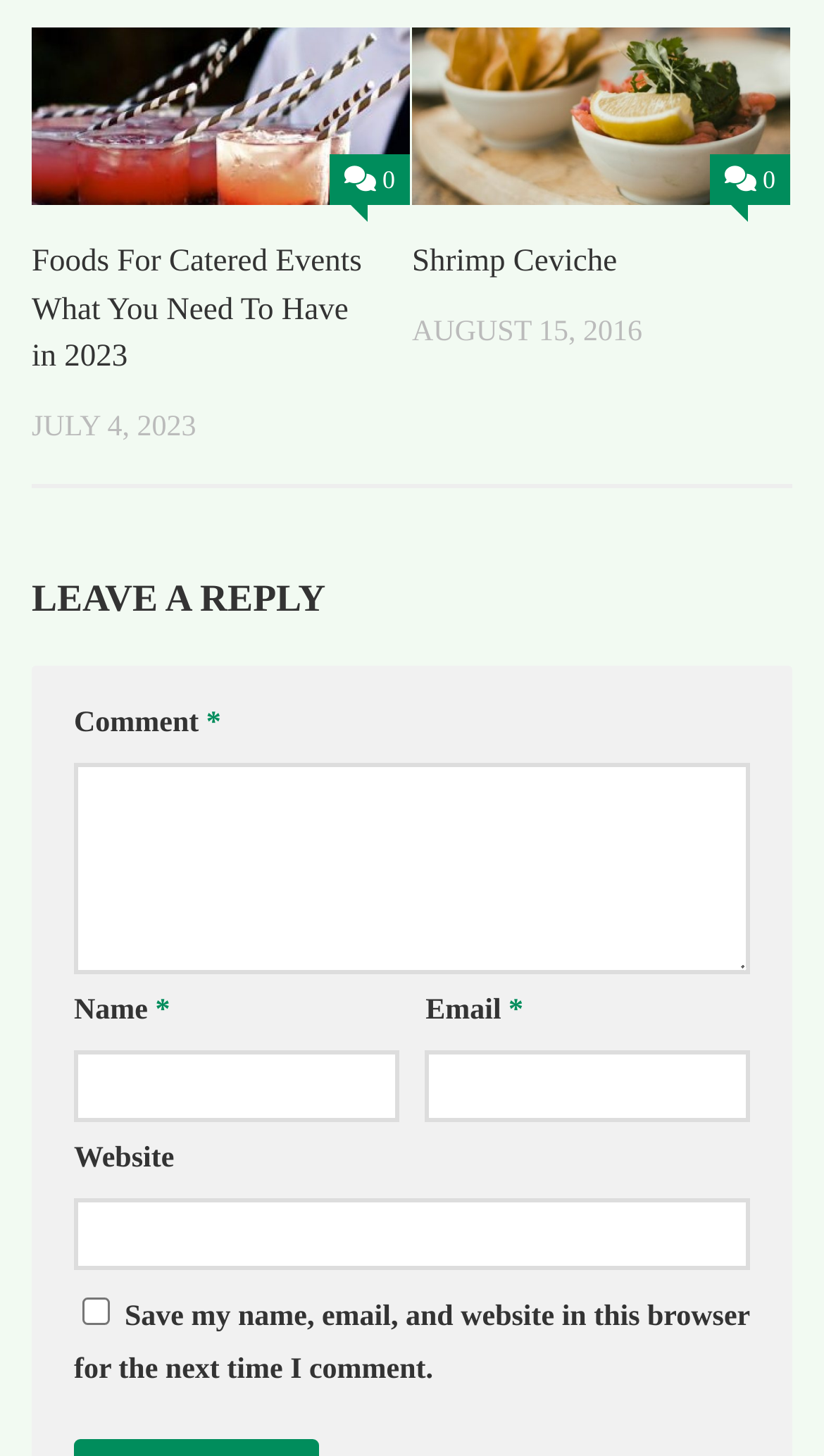Determine the bounding box coordinates of the clickable area required to perform the following instruction: "Enter your comment". The coordinates should be represented as four float numbers between 0 and 1: [left, top, right, bottom].

[0.09, 0.524, 0.91, 0.669]